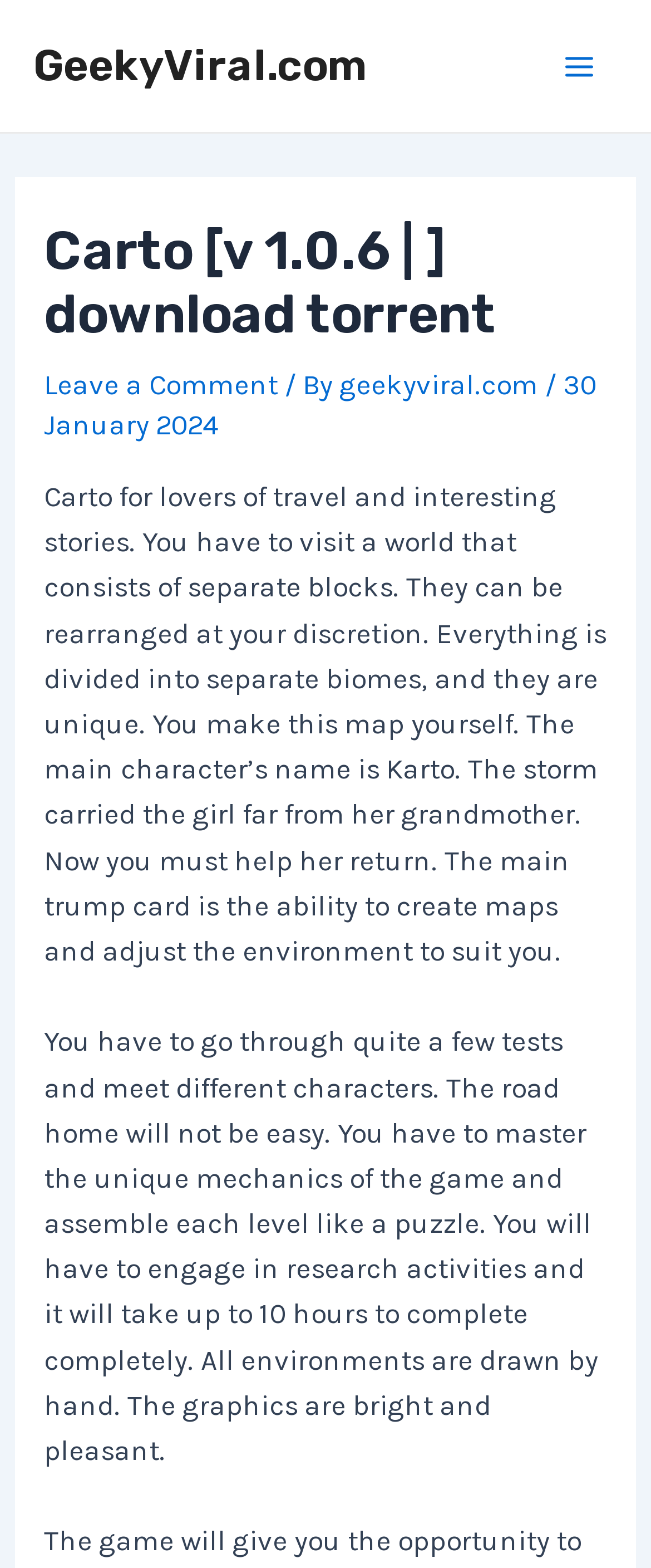Give a short answer to this question using one word or a phrase:
How many hours does it take to complete the game?

10 hours